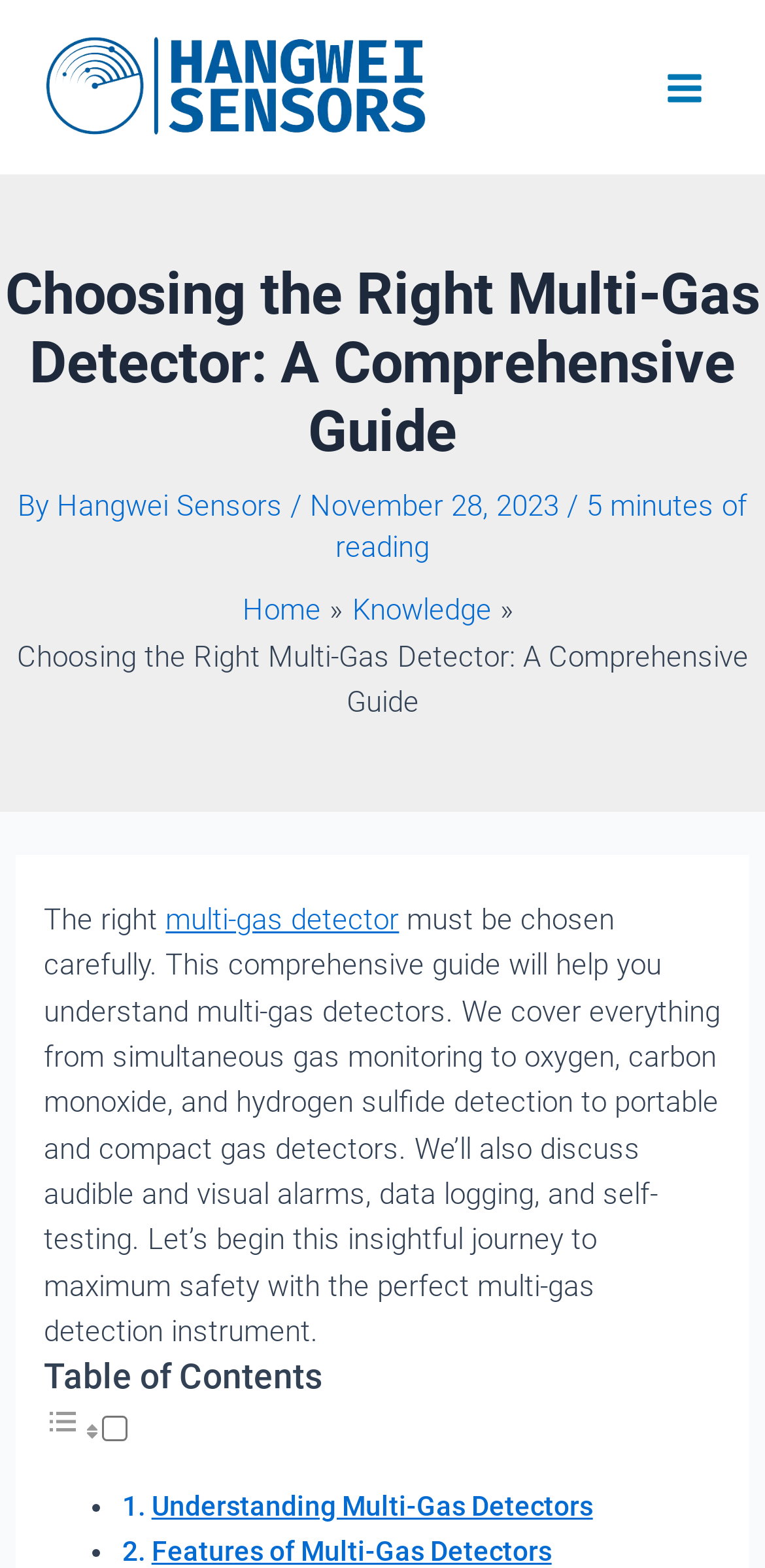Pinpoint the bounding box coordinates of the element you need to click to execute the following instruction: "Click the logo of Hangwei Sensors". The bounding box should be represented by four float numbers between 0 and 1, in the format [left, top, right, bottom].

[0.051, 0.043, 0.569, 0.066]